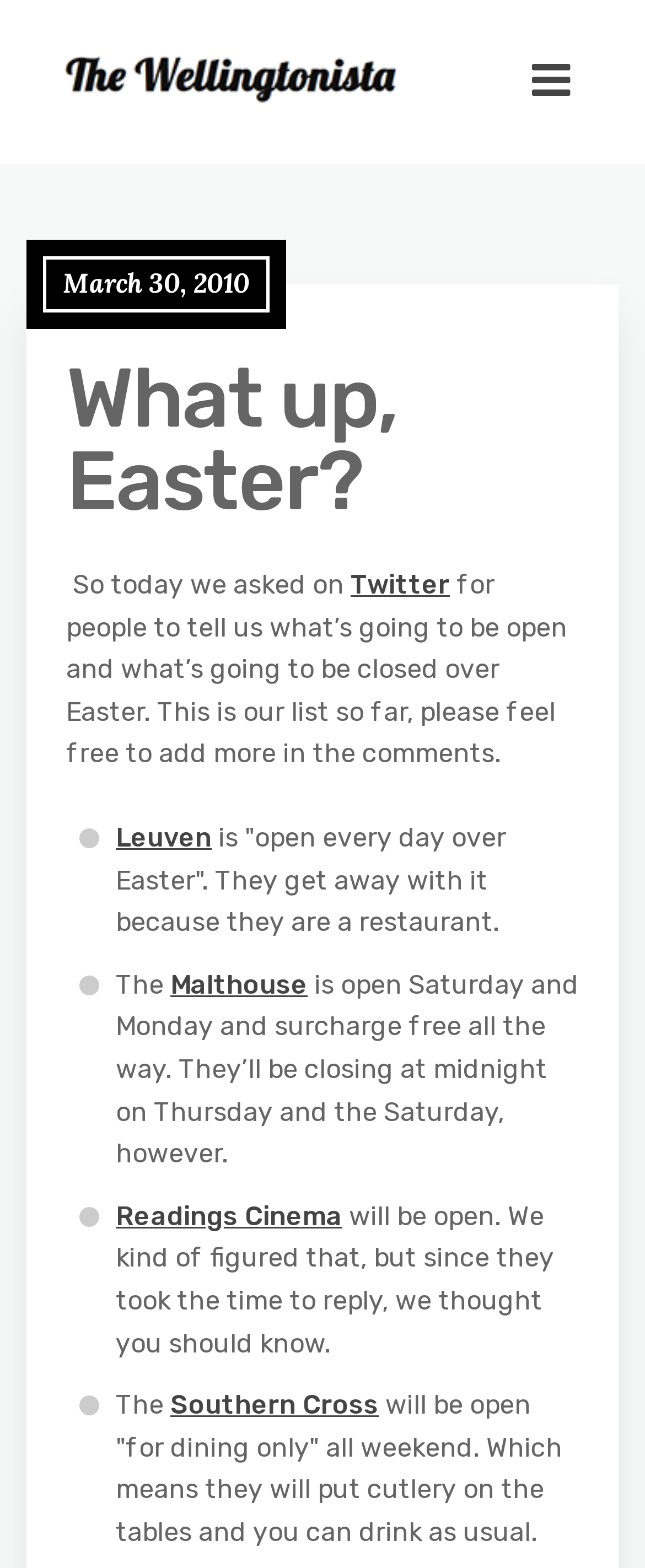Bounding box coordinates are specified in the format (top-left x, top-left y, bottom-right x, bottom-right y). All values are floating point numbers bounded between 0 and 1. Please provide the bounding box coordinate of the region this sentence describes: Leuven

[0.179, 0.524, 0.328, 0.544]